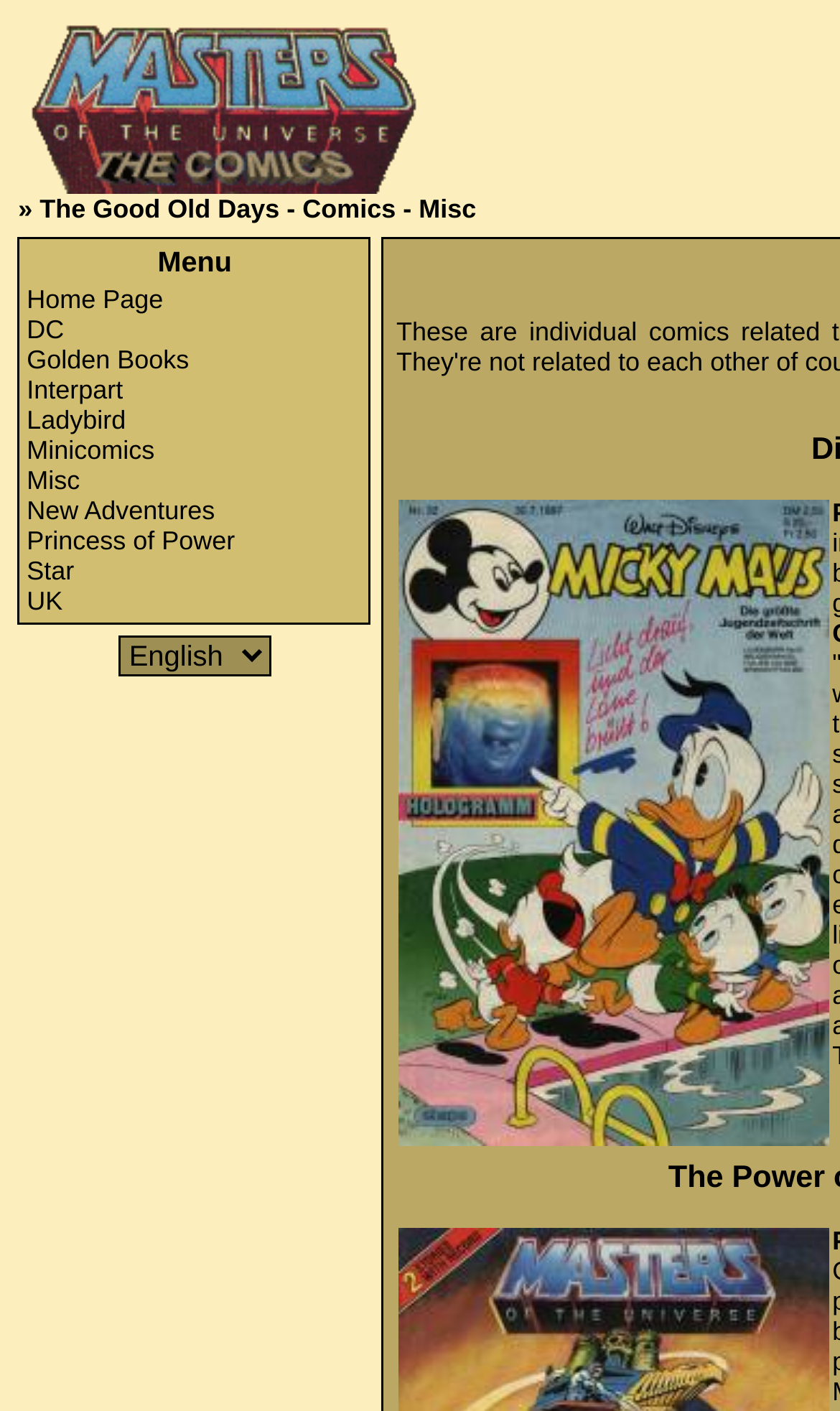What is the main category of comics on this webpage? Refer to the image and provide a one-word or short phrase answer.

Misc